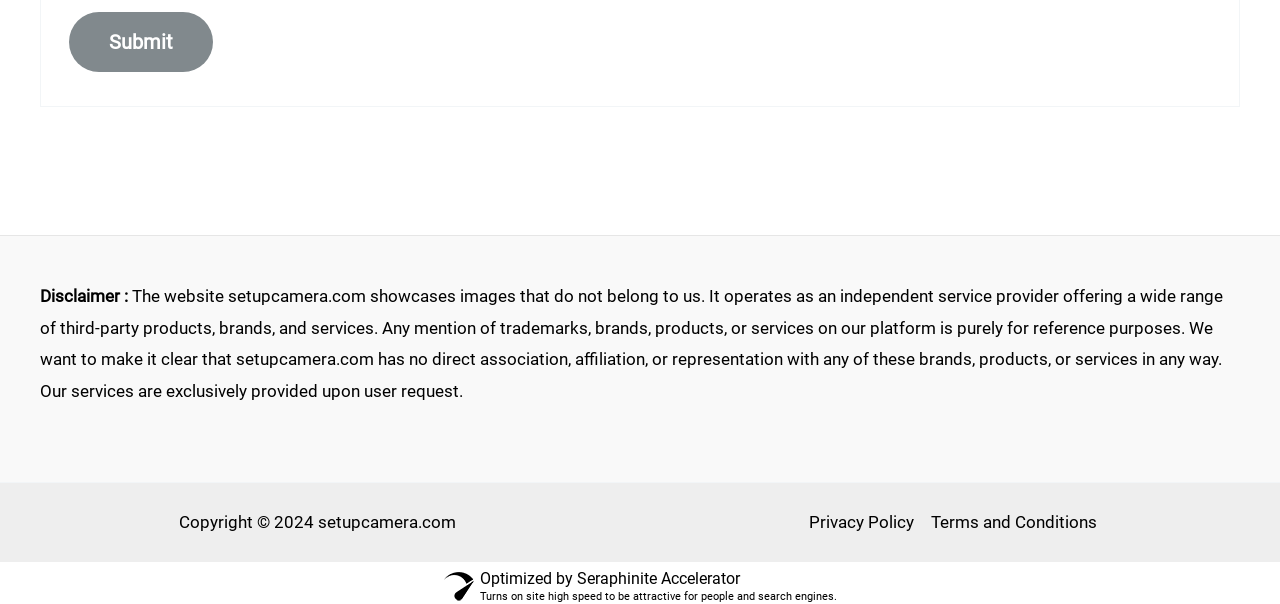Using the provided description: "Back to all events", find the bounding box coordinates of the corresponding UI element. The output should be four float numbers between 0 and 1, in the format [left, top, right, bottom].

None